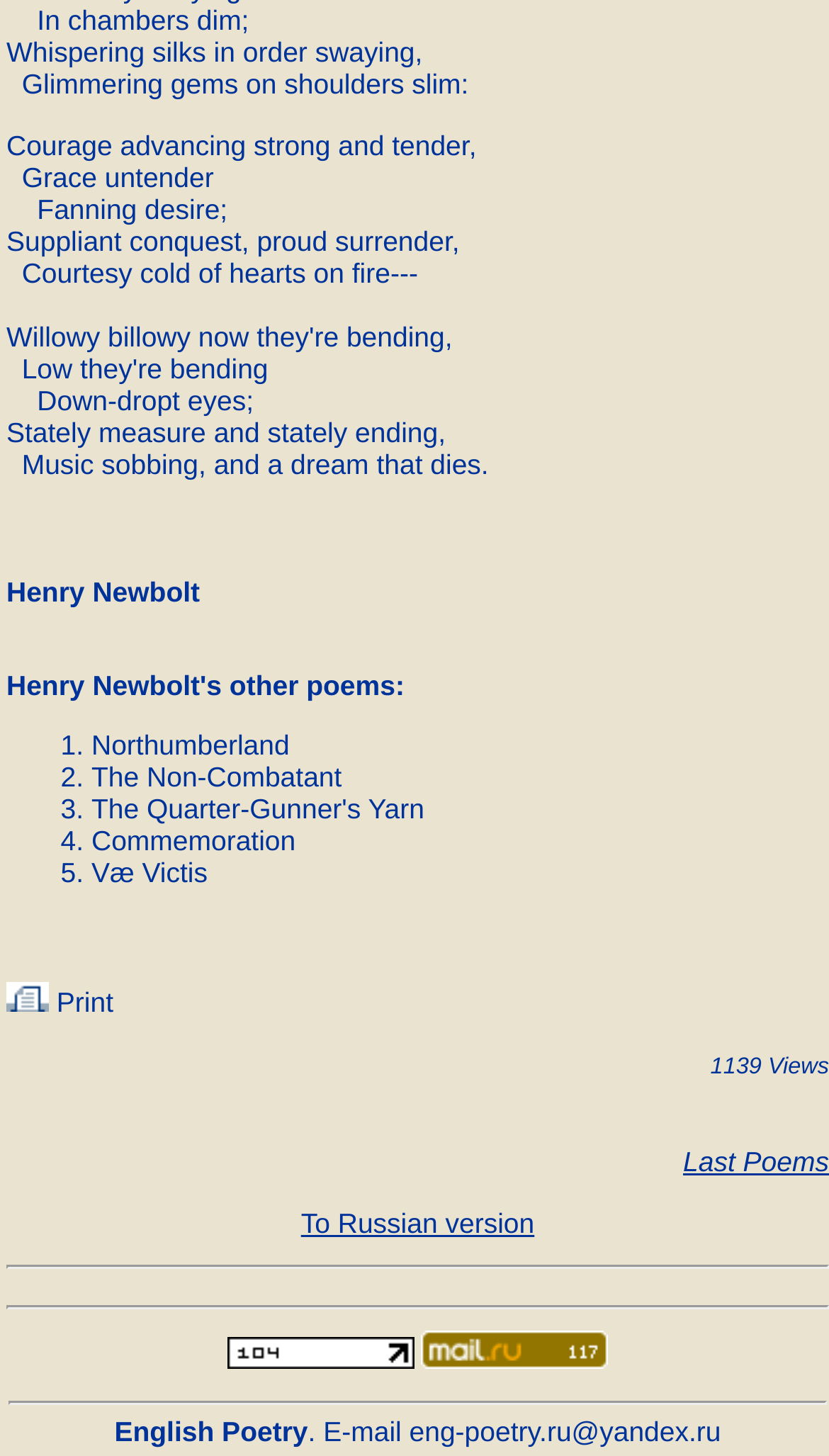Show me the bounding box coordinates of the clickable region to achieve the task as per the instruction: "View Henry Newbolt's other poems".

[0.008, 0.46, 0.477, 0.482]